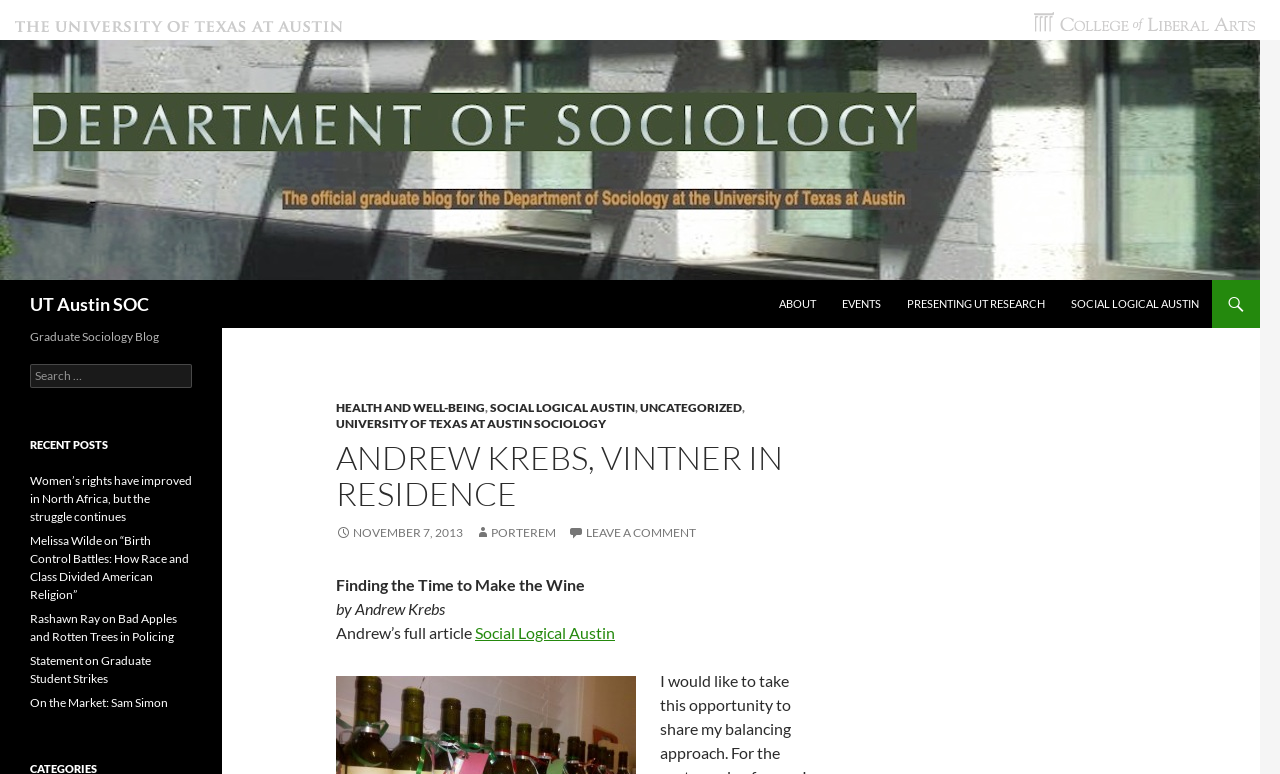Please provide a one-word or short phrase answer to the question:
What is the title of the first recent post?

Women’s rights have improved in North Africa, but the struggle continues